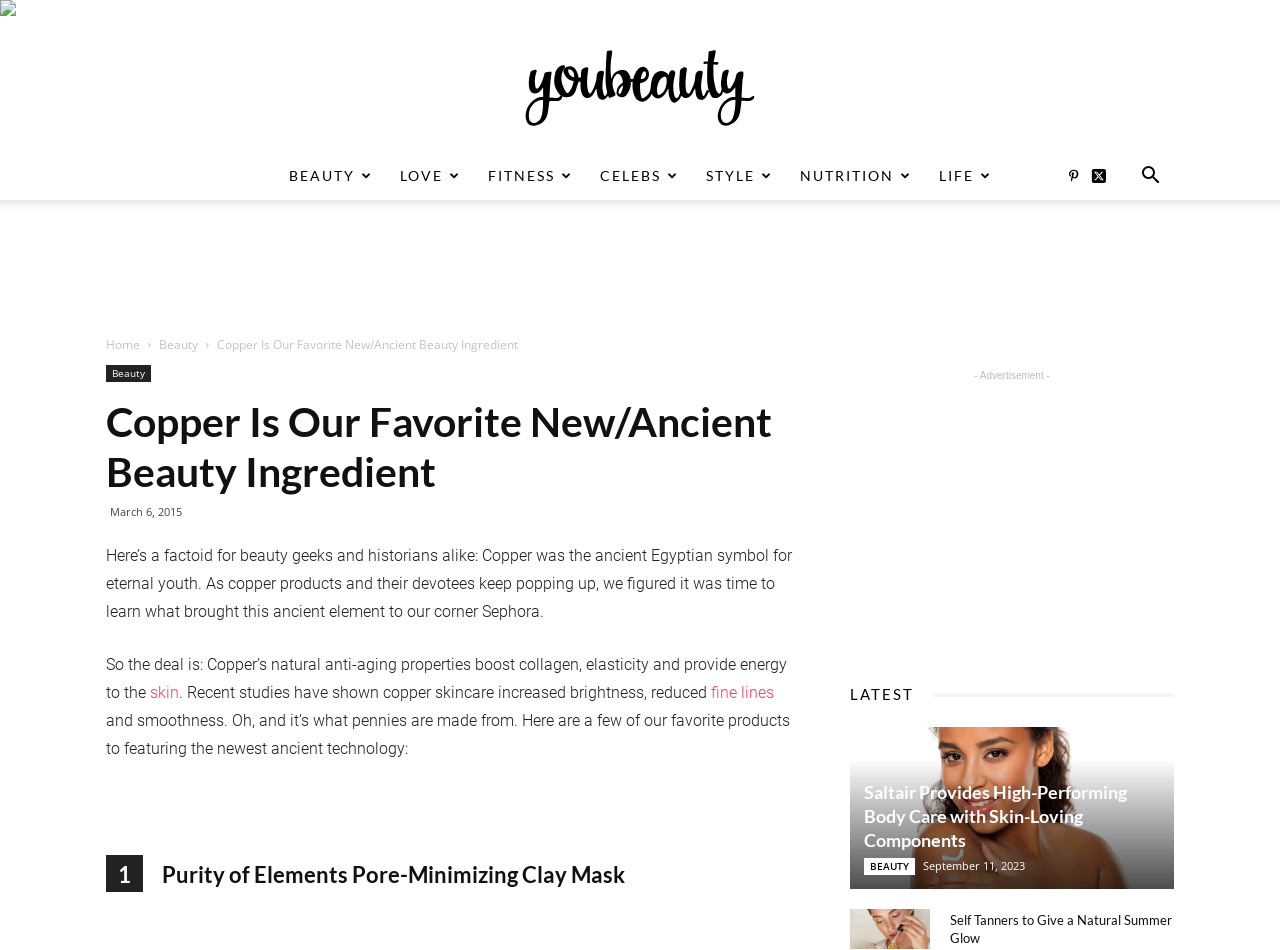Provide the bounding box coordinates of the HTML element described as: "fine lines". The bounding box coordinates should be four float numbers between 0 and 1, i.e., [left, top, right, bottom].

[0.555, 0.719, 0.605, 0.739]